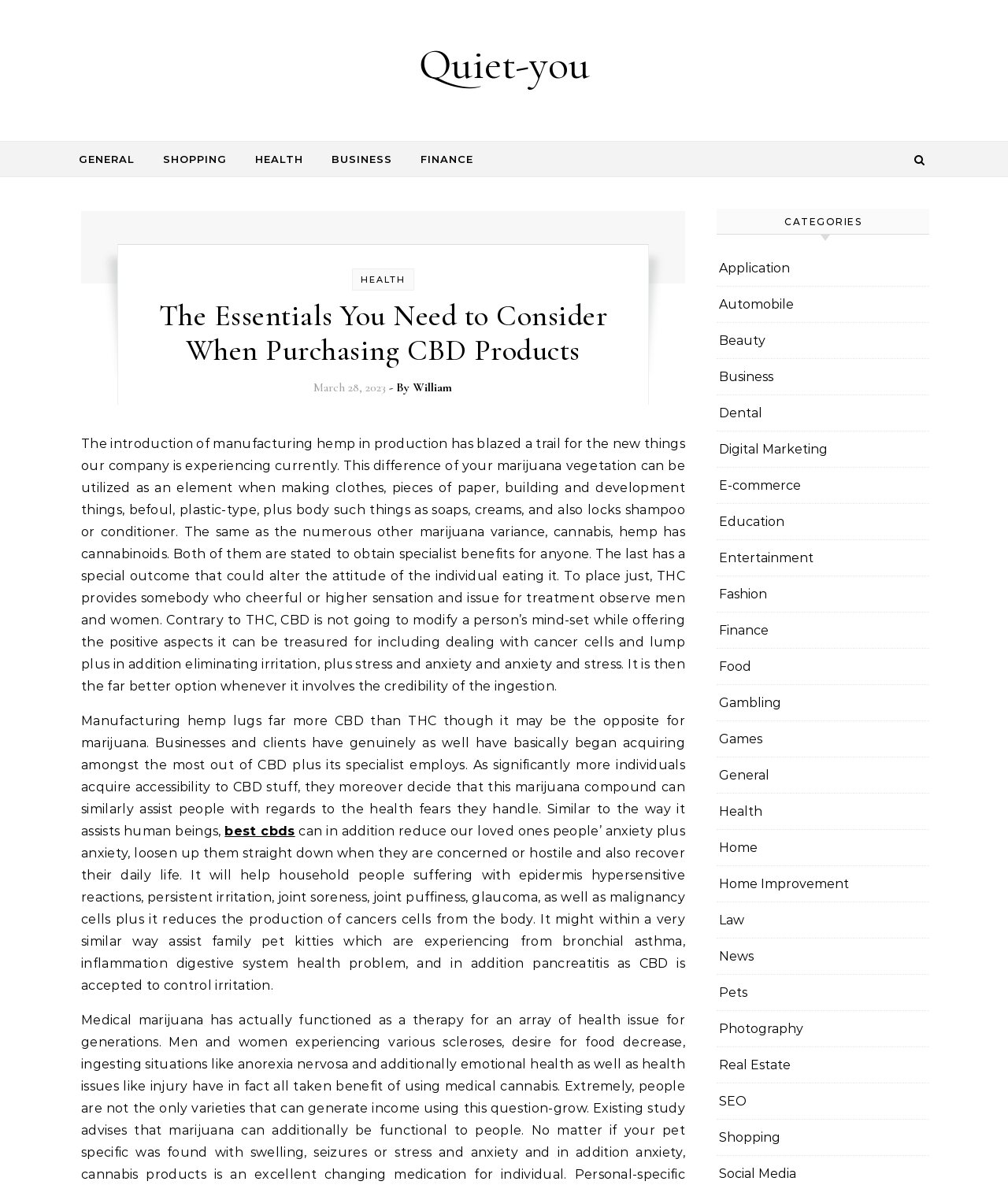Pinpoint the bounding box coordinates of the clickable element needed to complete the instruction: "Click on the 'GENERAL' category". The coordinates should be provided as four float numbers between 0 and 1: [left, top, right, bottom].

[0.078, 0.12, 0.146, 0.149]